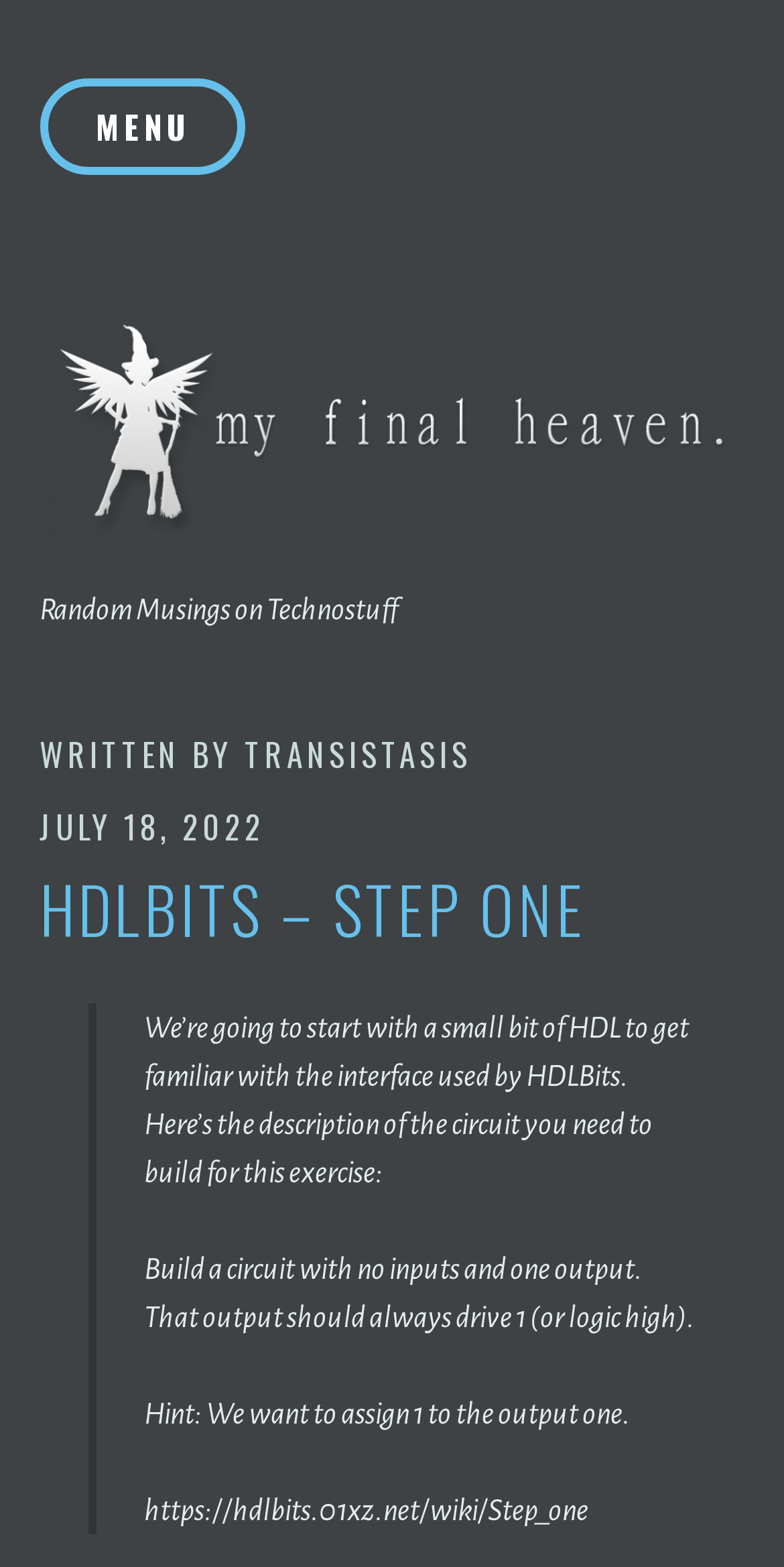Use a single word or phrase to answer the question: What should the output of the circuit always drive?

Logic high